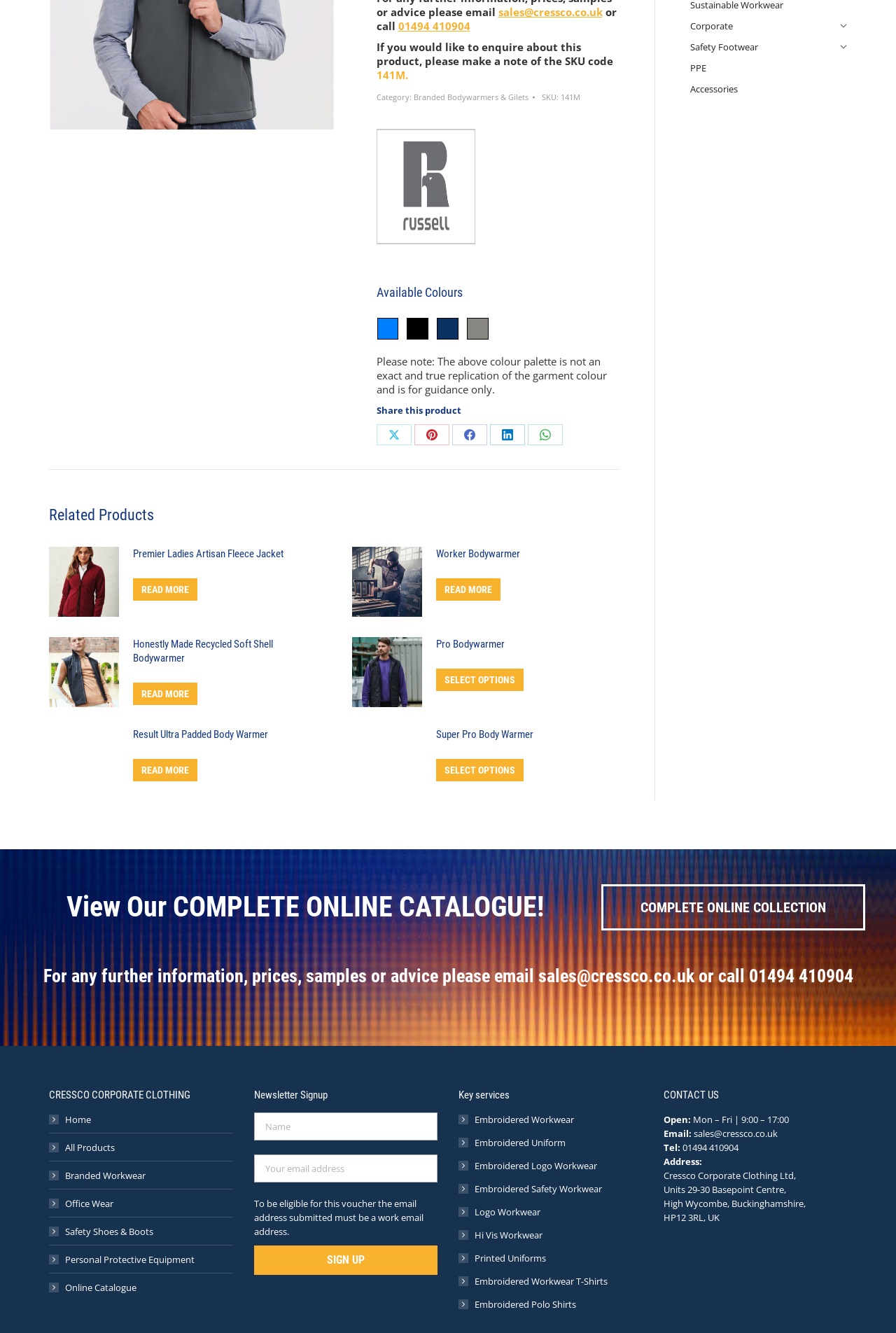Using the provided element description, identify the bounding box coordinates as (top-left x, top-left y, bottom-right x, bottom-right y). Ensure all values are between 0 and 1. Description: name="EMAIL" placeholder="Your email address"

[0.283, 0.866, 0.488, 0.887]